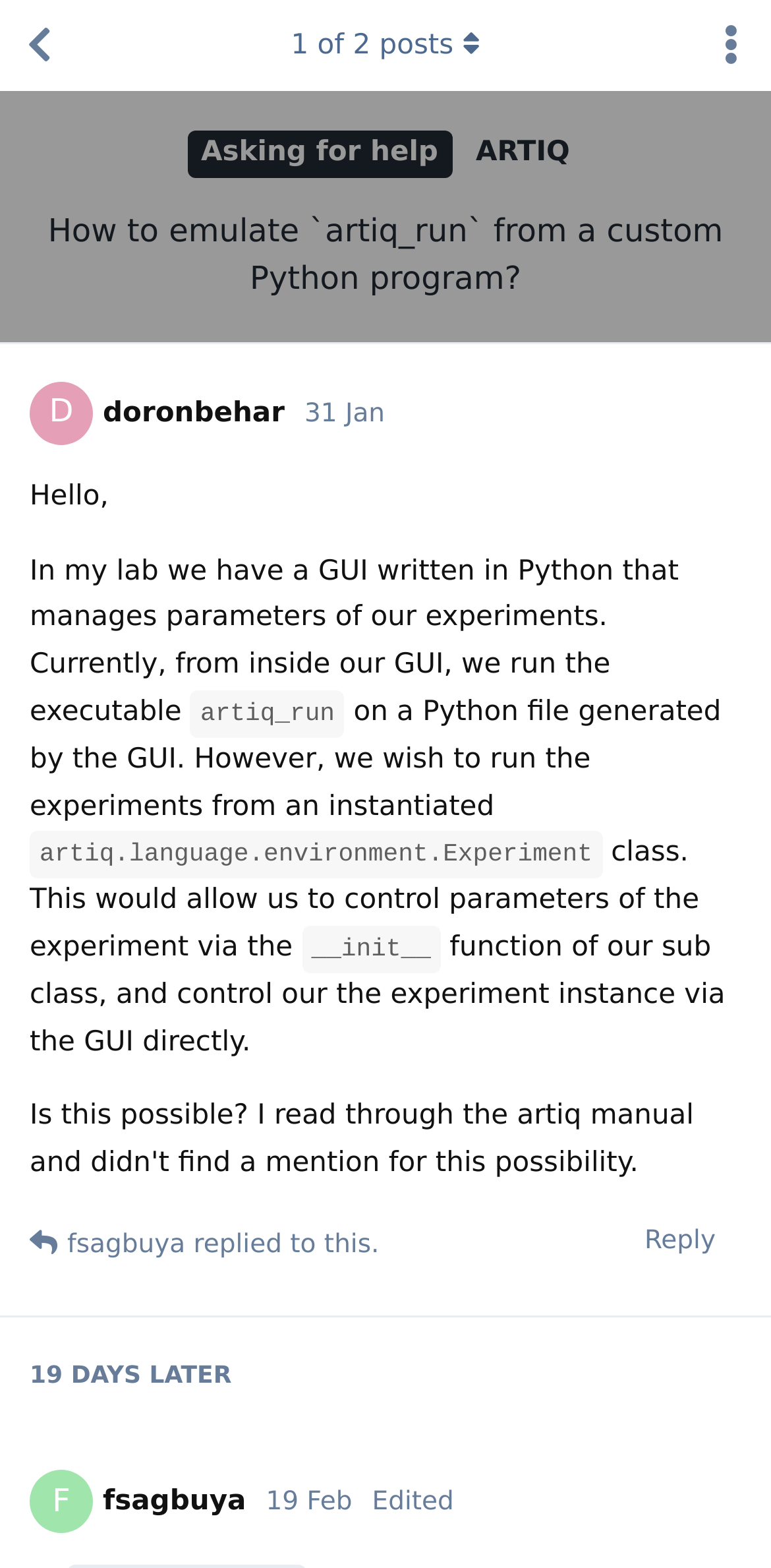Find the bounding box coordinates of the clickable area required to complete the following action: "View the profile of D doronbehar".

[0.038, 0.253, 0.369, 0.273]